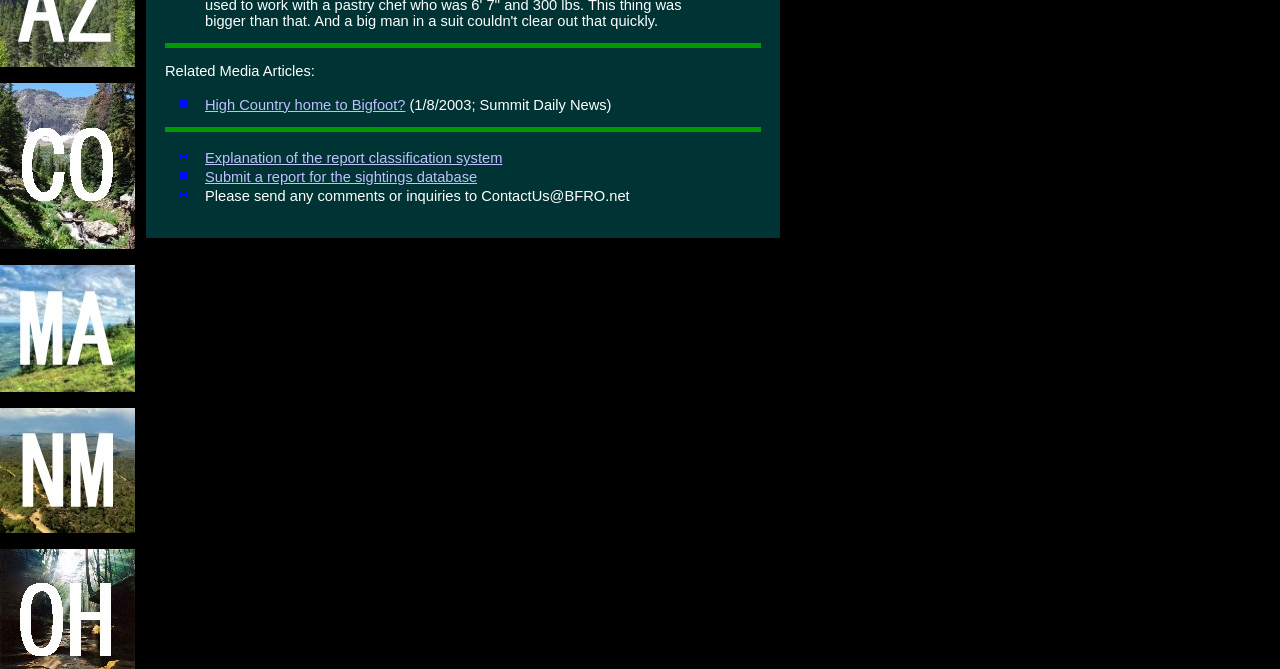Find the bounding box coordinates for the HTML element specified by: "High Country home to Bigfoot?".

[0.16, 0.145, 0.317, 0.169]